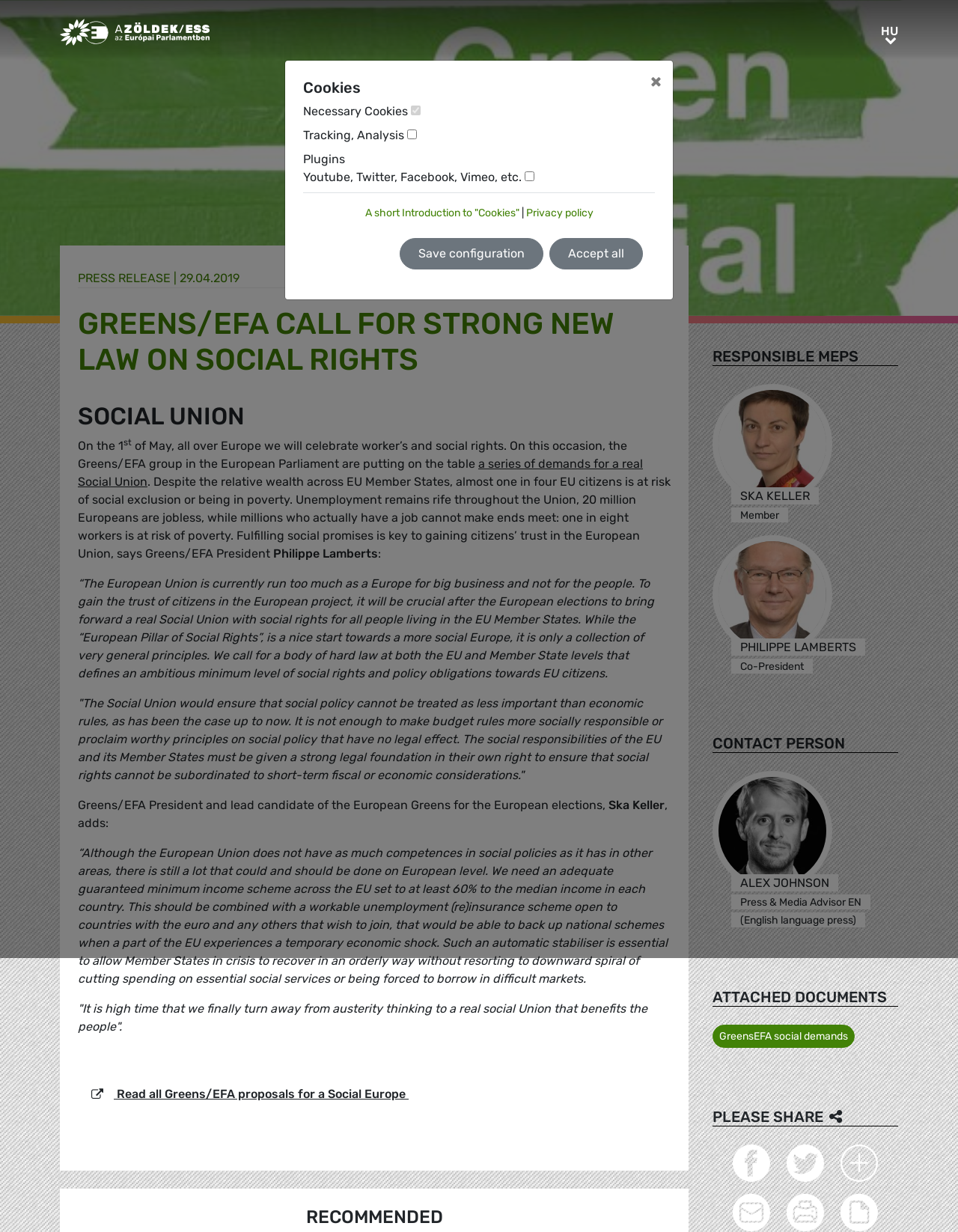Please determine the bounding box coordinates for the element that should be clicked to follow these instructions: "Contact Alex Johnson".

[0.744, 0.668, 0.869, 0.68]